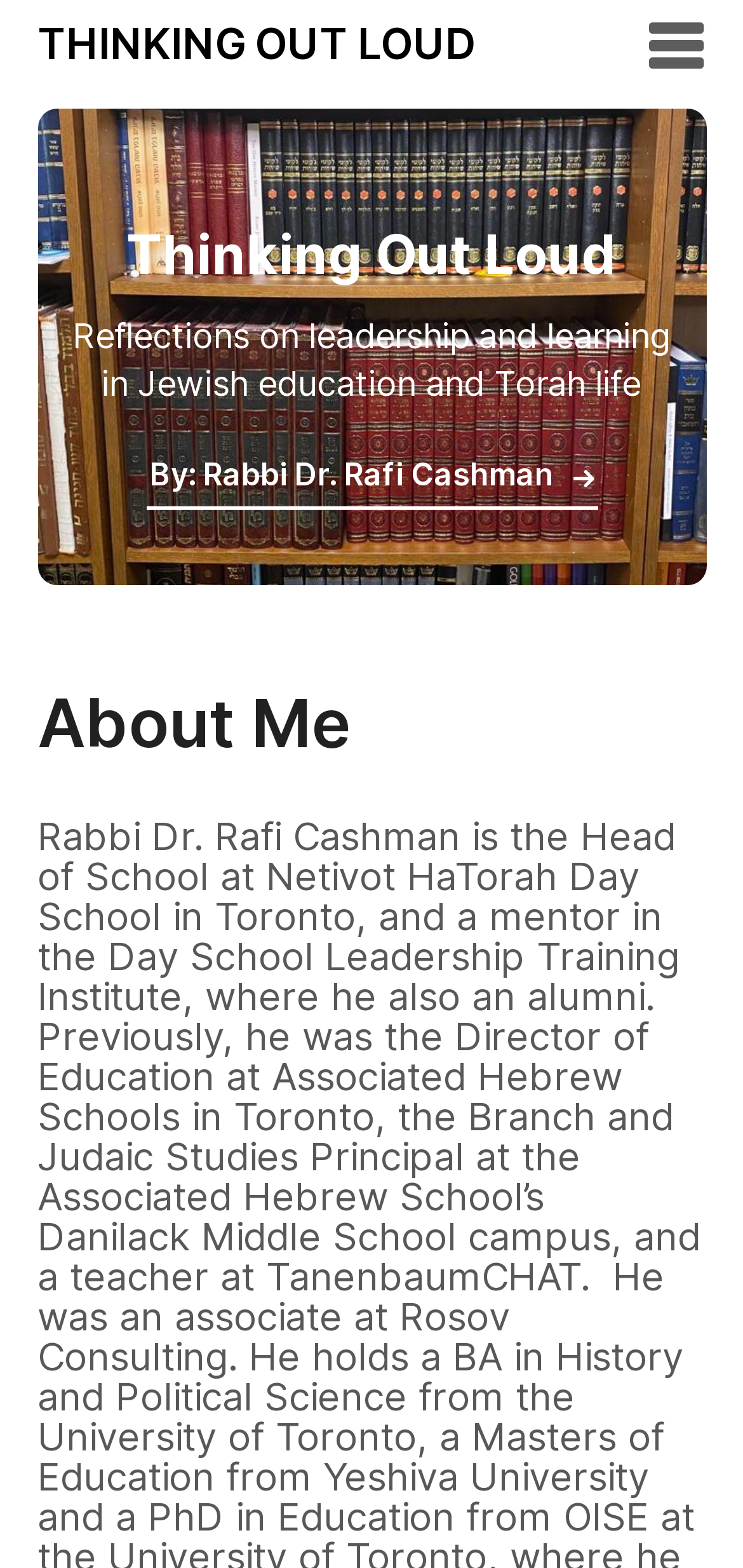Identify the bounding box of the HTML element described as: "Terms of Use".

None